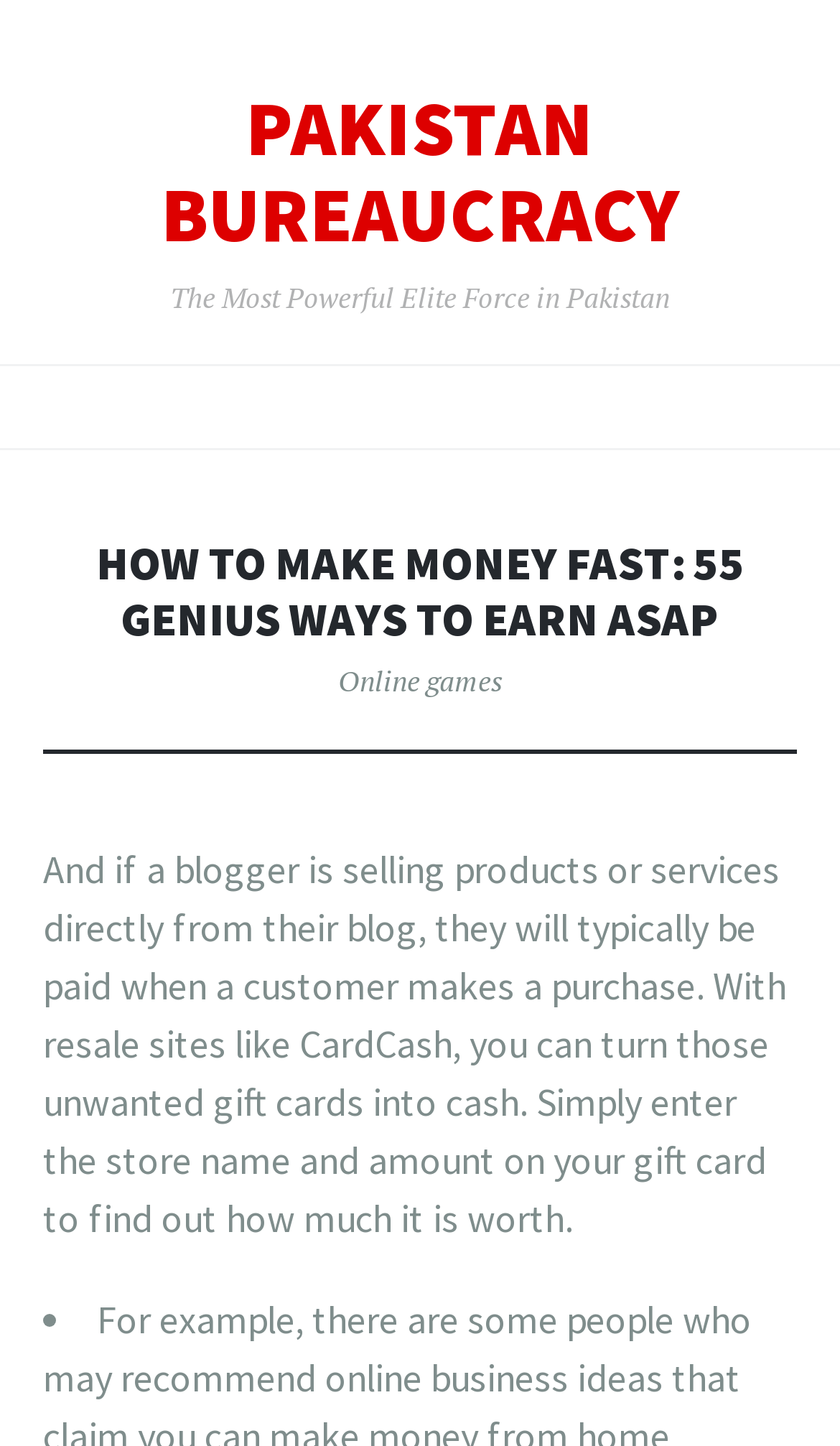Give the bounding box coordinates for the element described by: "Online games".

[0.403, 0.457, 0.597, 0.484]